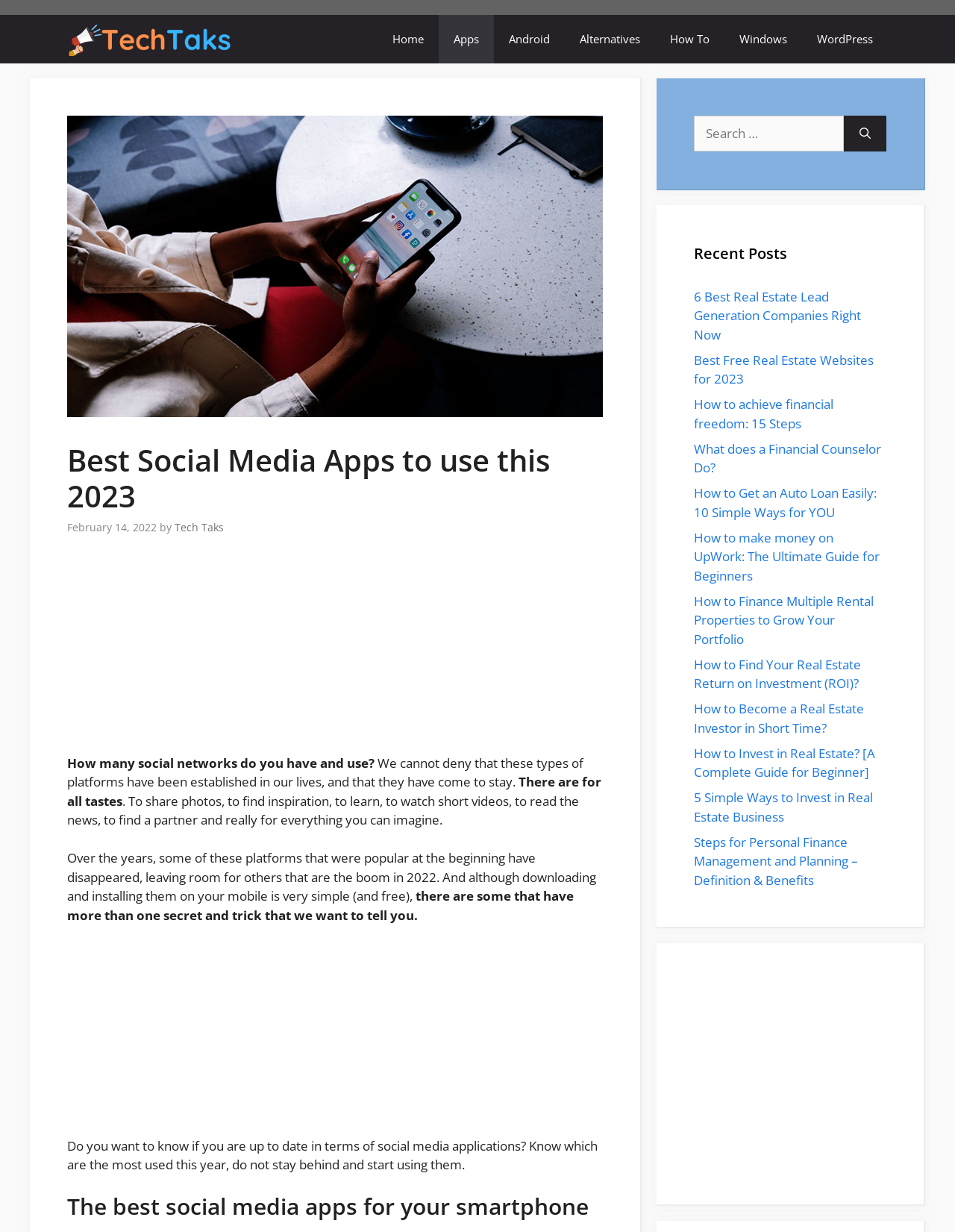What is the topic of the article?
Using the image as a reference, answer the question with a short word or phrase.

Best Social Media Apps